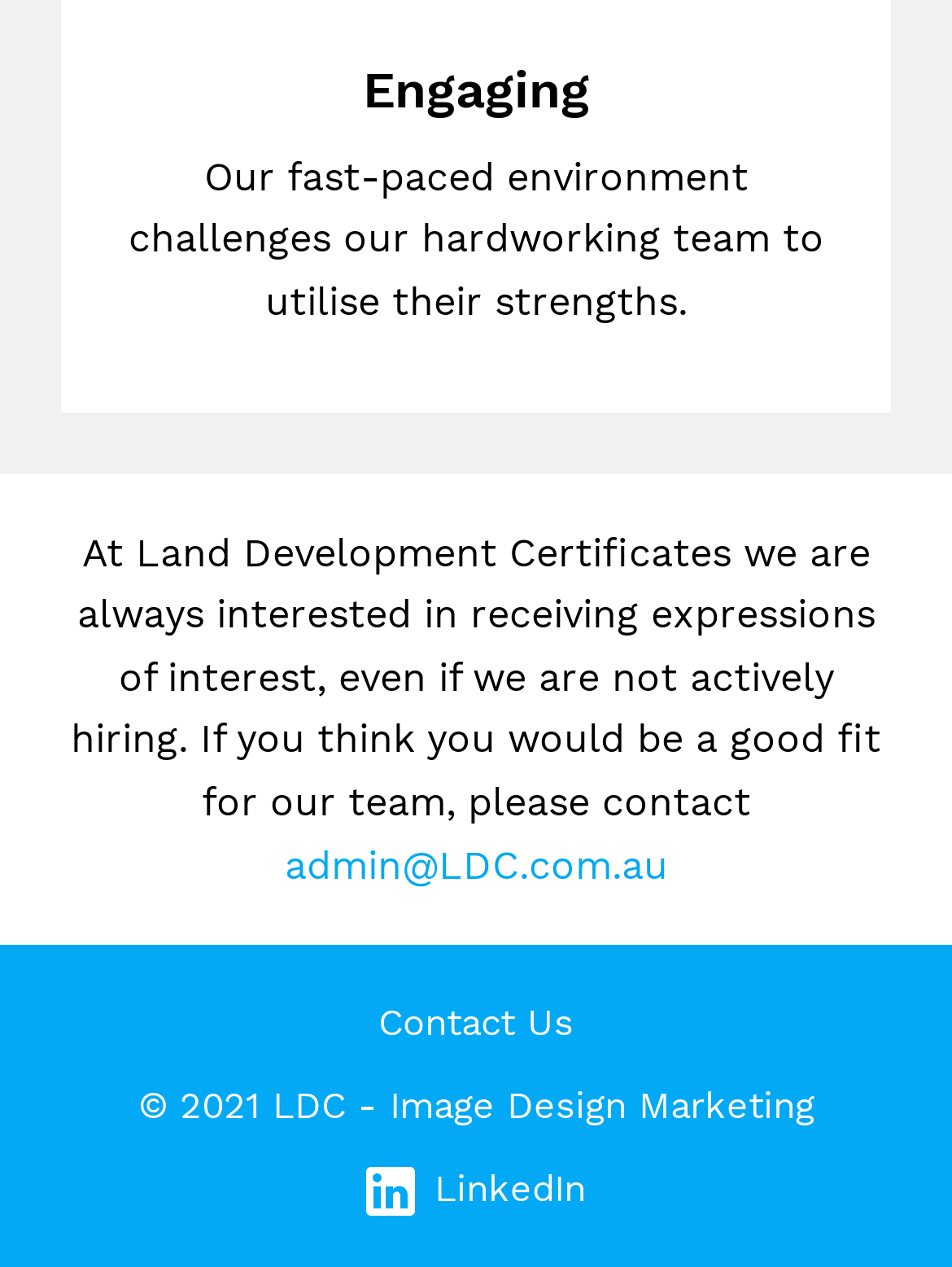Provide a brief response to the question below using one word or phrase:
What is the company's email address?

admin@LDC.com.au